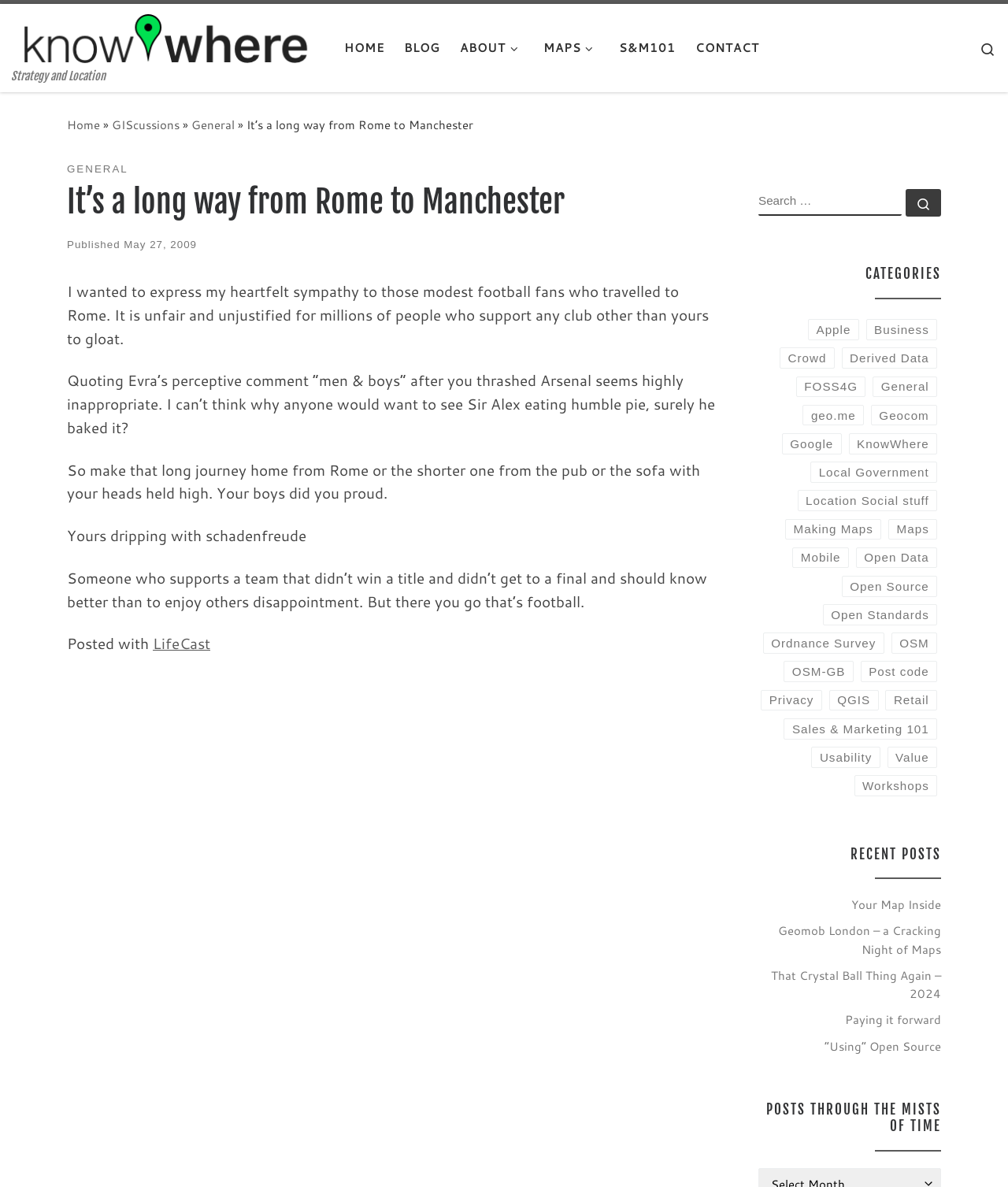Who is the author of the article?
Using the image as a reference, answer with just one word or a short phrase.

Unknown